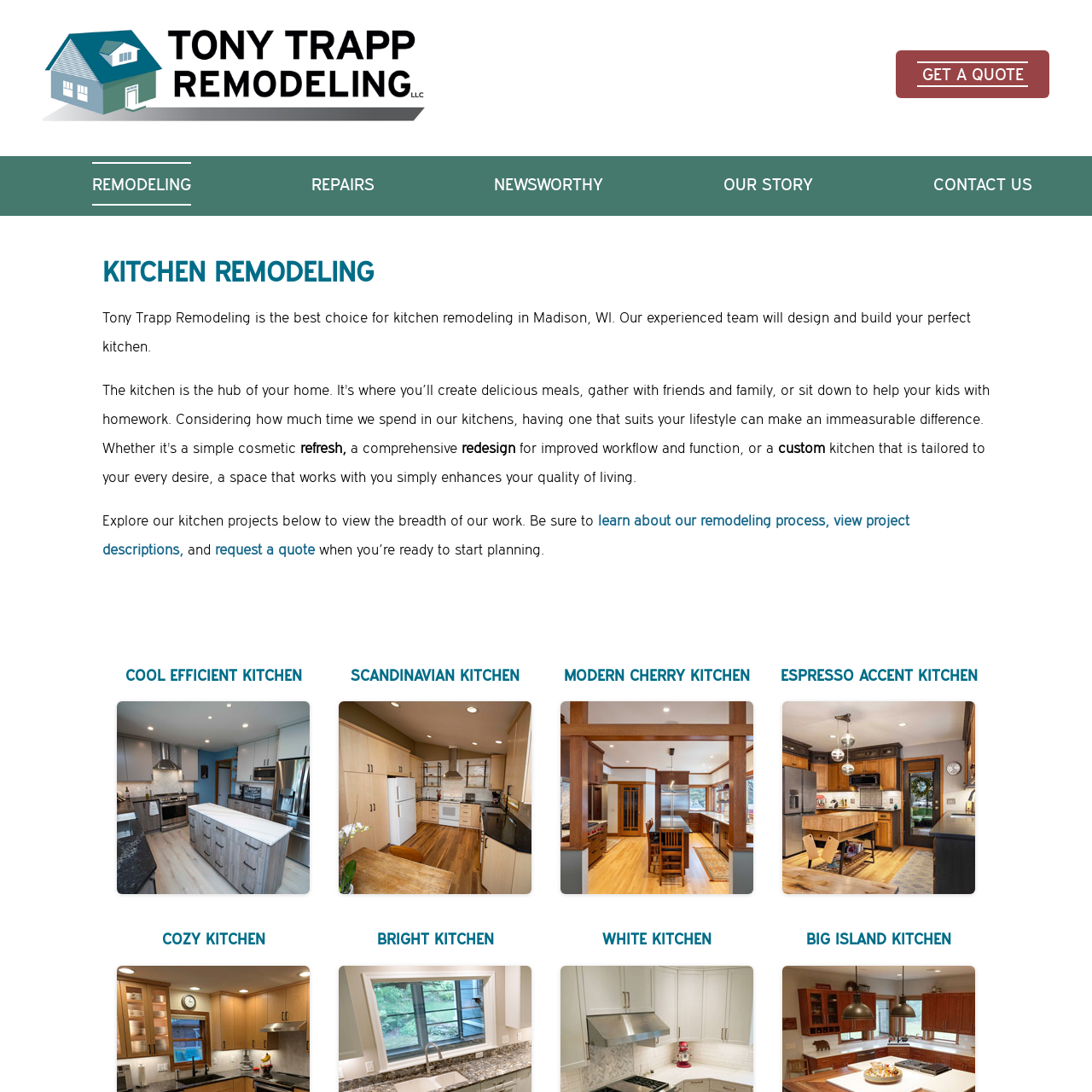Examine the screenshot and answer the question in as much detail as possible: How many kitchen projects are showcased in the gallery?

I counted the number of links in the gallery section, which are 'COOL EFFICIENT KITCHEN', 'SCANDINAVIAN KITCHEN', 'MODERN CHERRY KITCHEN', 'ESPRESSO ACCENT KITCHEN', 'COZY KITCHEN', 'BRIGHT KITCHEN', 'WHITE KITCHEN', and 'BIG ISLAND KITCHEN', and found that there are 8 projects in total.